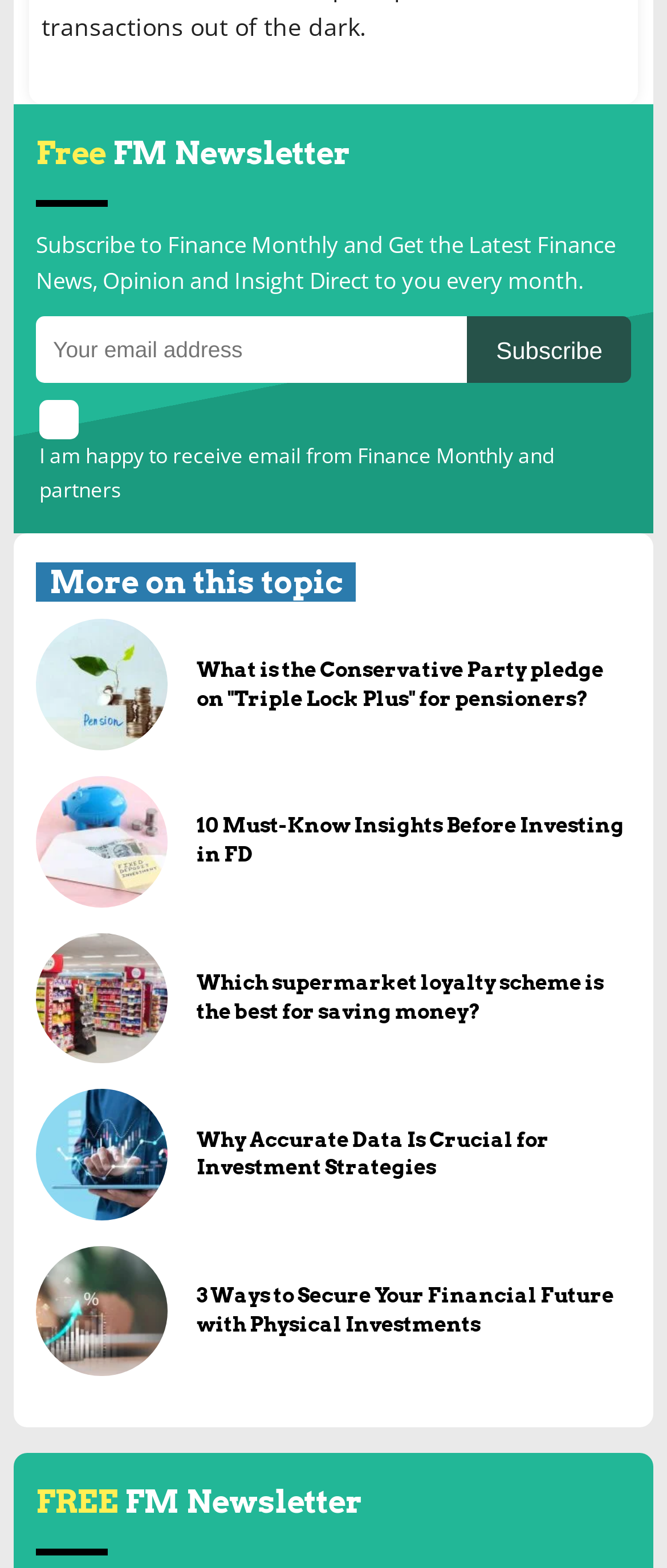From the element description: "name="EMAIL" placeholder="Your email address"", extract the bounding box coordinates of the UI element. The coordinates should be expressed as four float numbers between 0 and 1, in the order [left, top, right, bottom].

[0.054, 0.201, 0.701, 0.244]